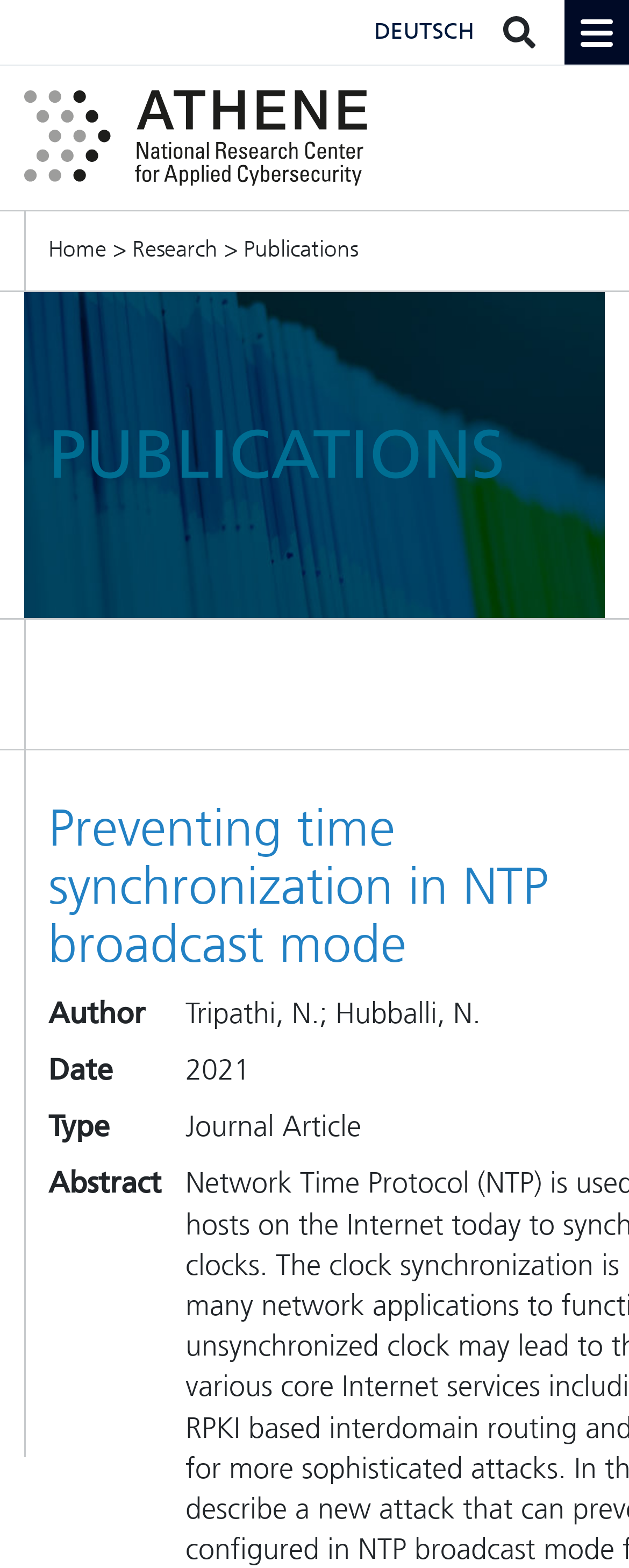Respond to the following question using a concise word or phrase: 
What is the language of the DEUTSCH link?

German